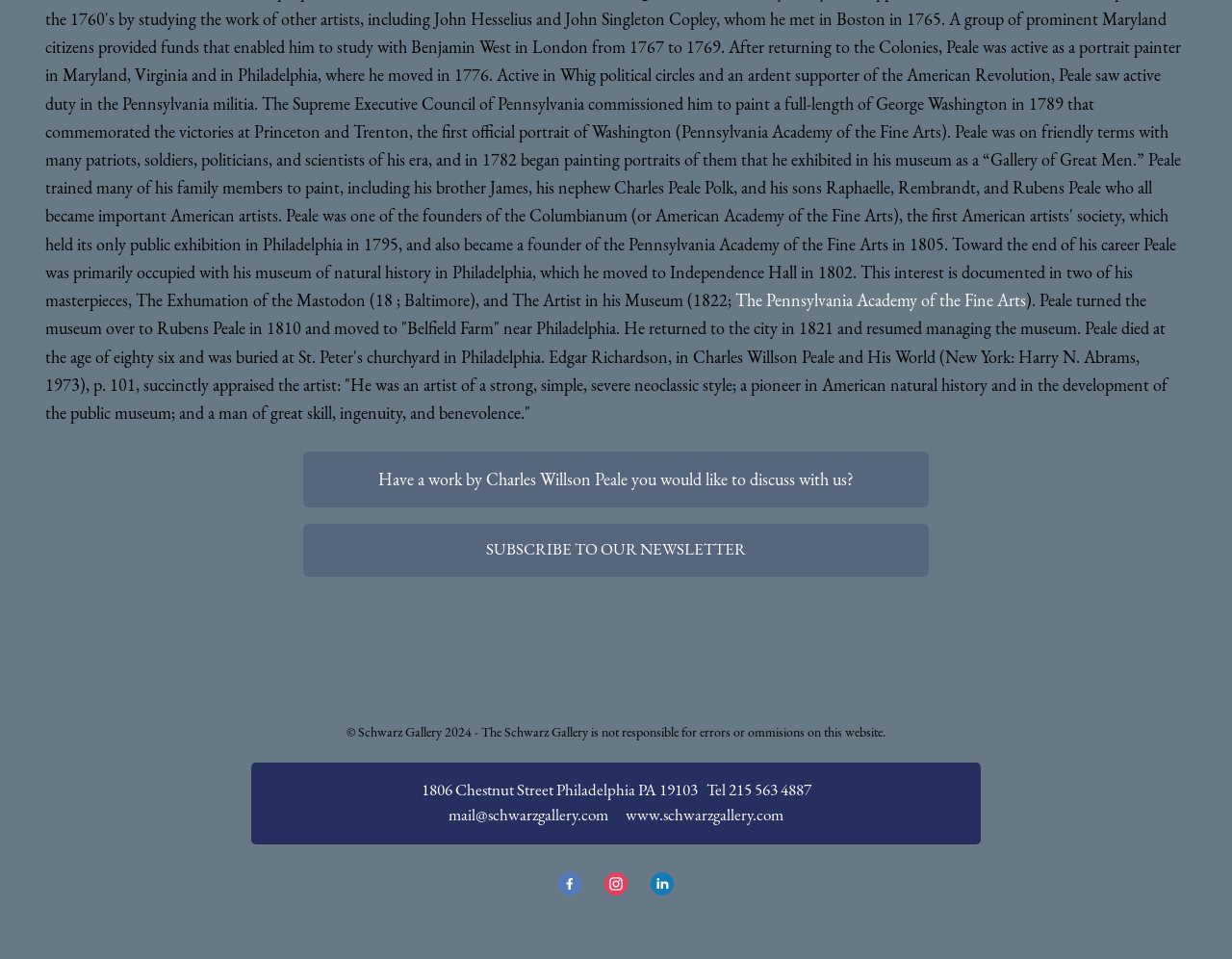Who is the artist mentioned on the webpage?
Could you give a comprehensive explanation in response to this question?

The webpage mentions Charles Willson Peale as the artist in the text 'Have a work by Charles Willson Peale you would like to discuss with us?' and also provides a description of his life and work.